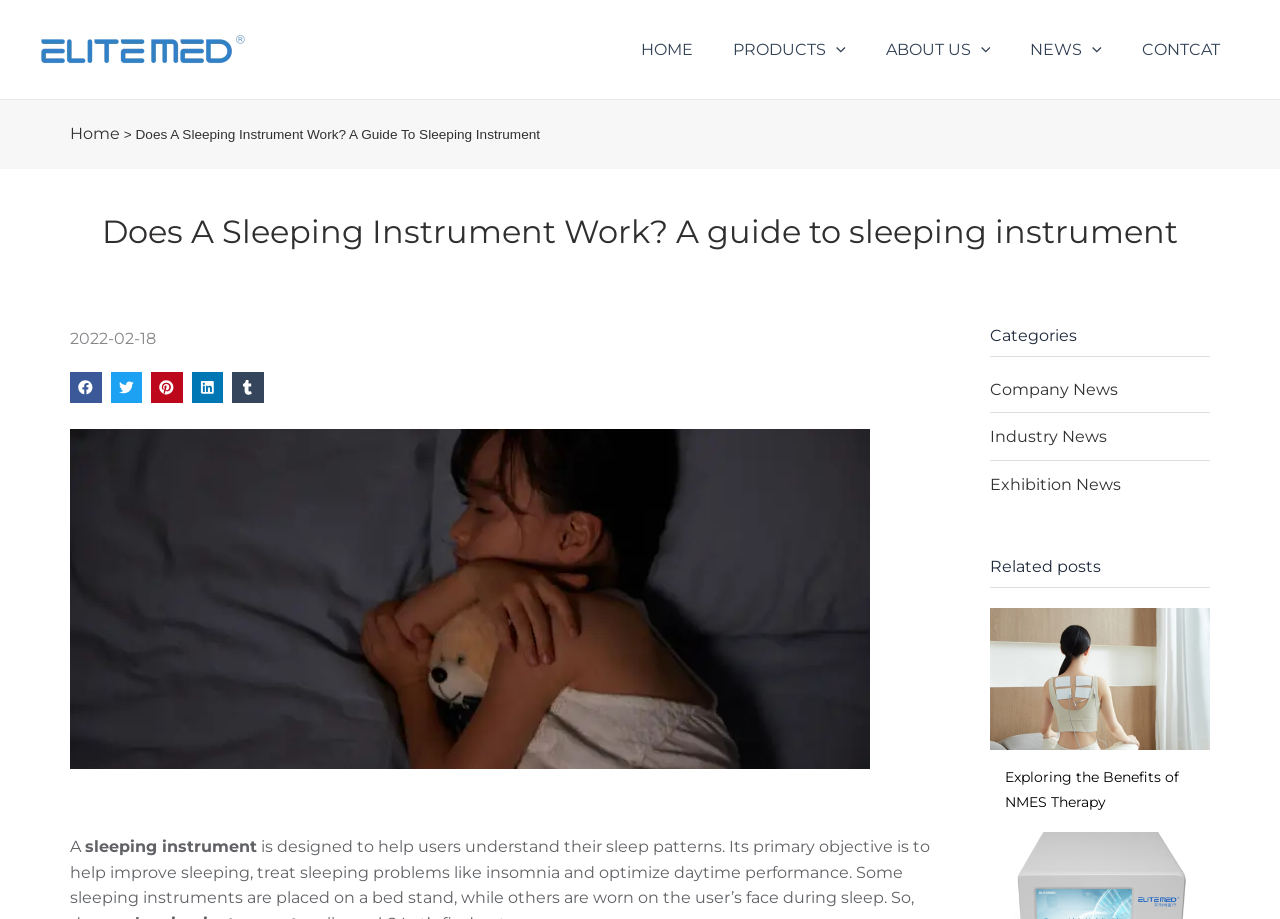What is the website about?
Using the image as a reference, give an elaborate response to the question.

Based on the webpage content, I can see that the website is about sleeping instruments, which are designed to help users understand their sleep patterns and improve their sleep quality. The website provides information and guides on how to use these instruments effectively.